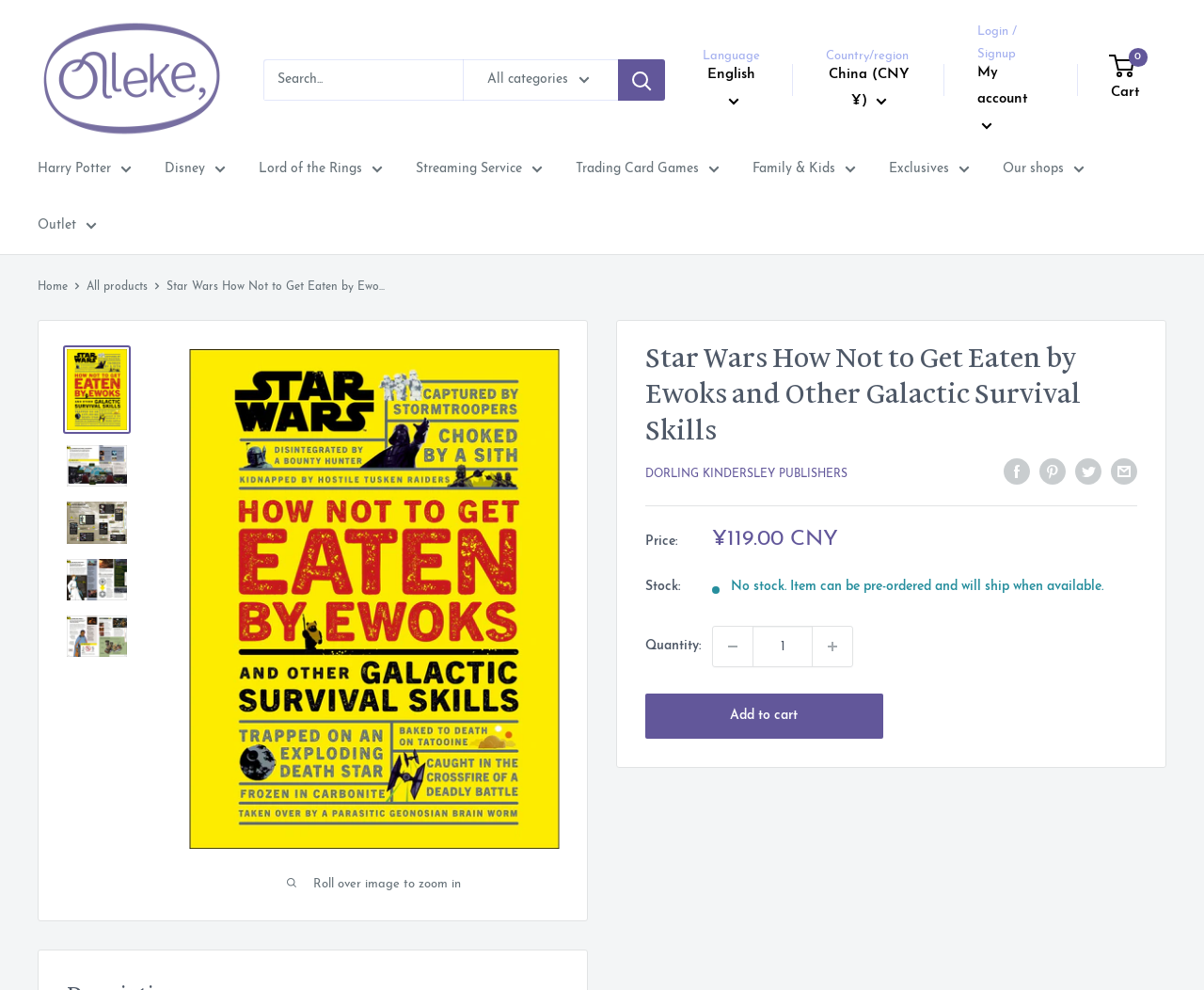Carefully examine the image and provide an in-depth answer to the question: What is the function of the button with the text 'Add to cart'?

I found the answer by looking at the button with the text 'Add to cart' on the webpage. The button is likely used to add the book to the user's shopping cart, allowing them to purchase it later.